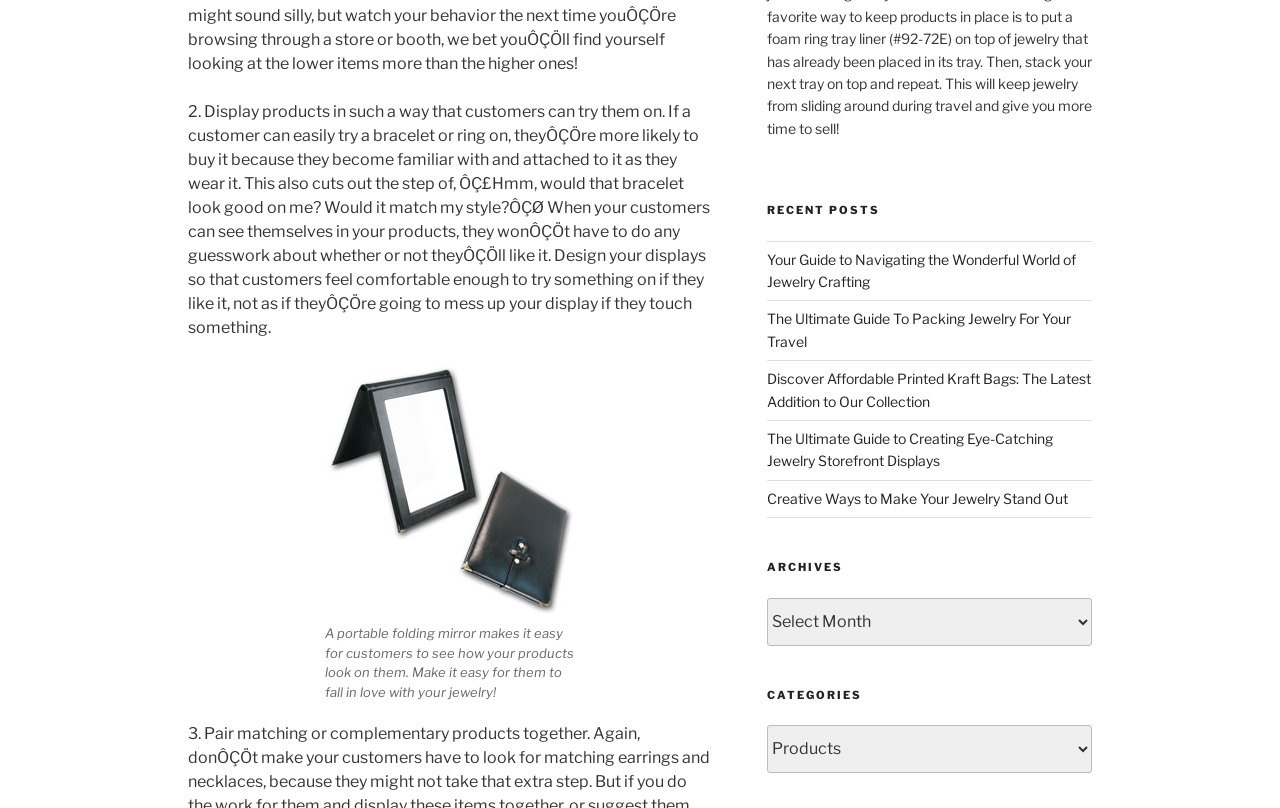Could you specify the bounding box coordinates for the clickable section to complete the following instruction: "Click on the link to read 'Your Guide to Navigating the Wonderful World of Jewelry Crafting'"?

[0.599, 0.31, 0.84, 0.359]